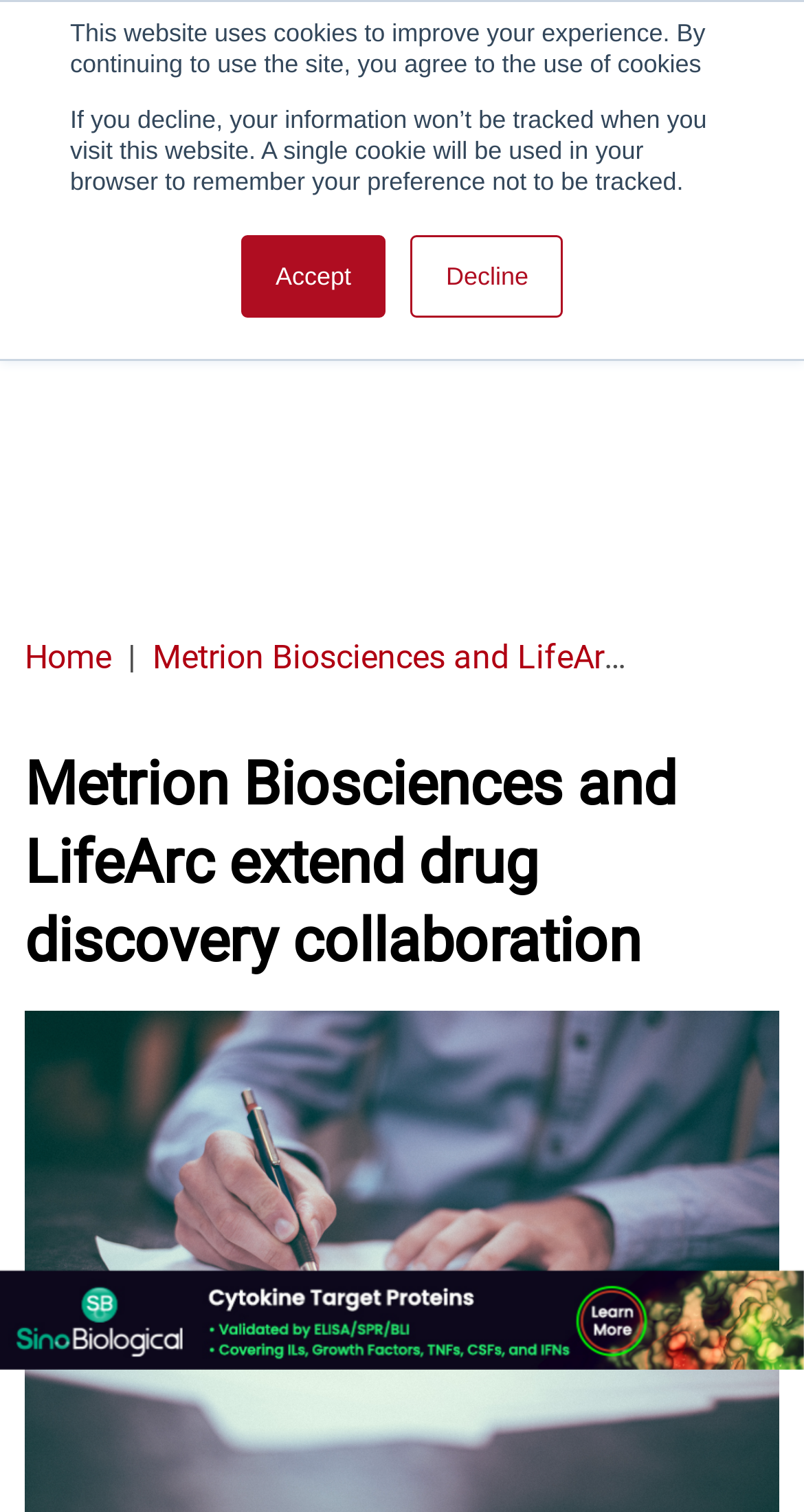Locate the bounding box coordinates of the item that should be clicked to fulfill the instruction: "Click the 'Home' link".

[0.031, 0.421, 0.138, 0.447]